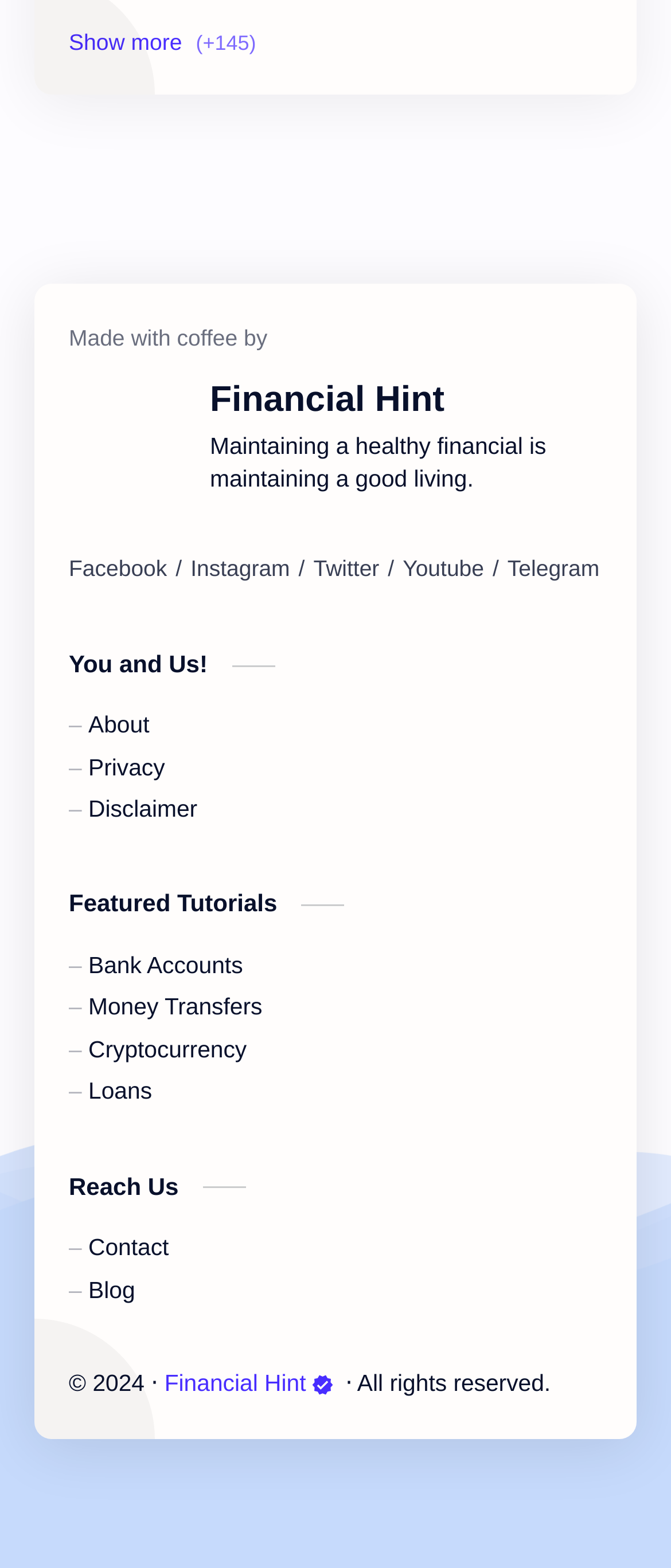What is the purpose of the button on the webpage?
From the details in the image, answer the question comprehensively.

The button on the webpage has a text 'Show labels' and is located at the top center of the webpage with a bounding box coordinate of [0.103, 0.016, 0.402, 0.038]. Its purpose is likely to show or hide labels on the webpage.